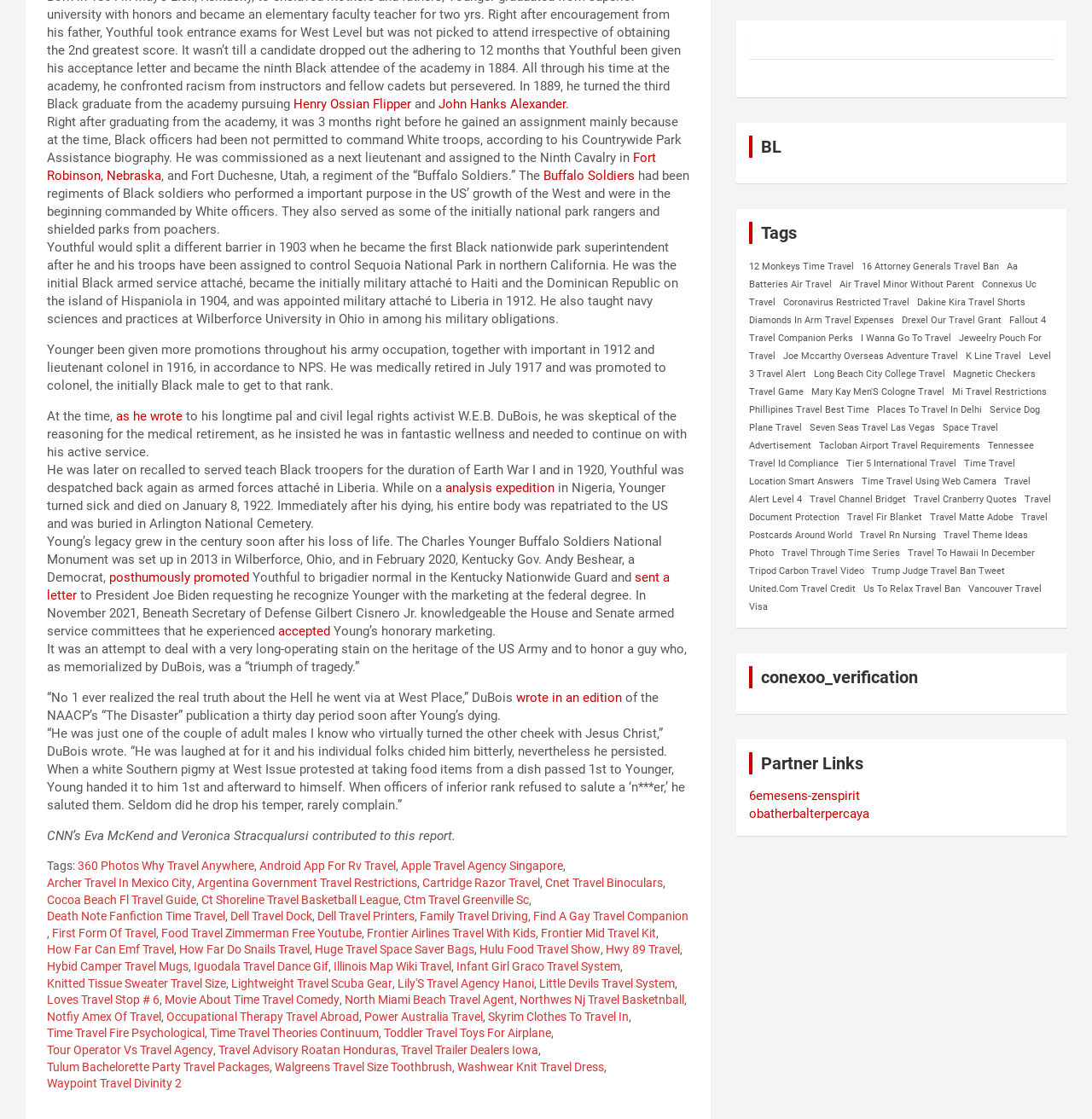Pinpoint the bounding box coordinates of the clickable element to carry out the following instruction: "read about the Buffalo Soldiers."

[0.498, 0.15, 0.581, 0.164]